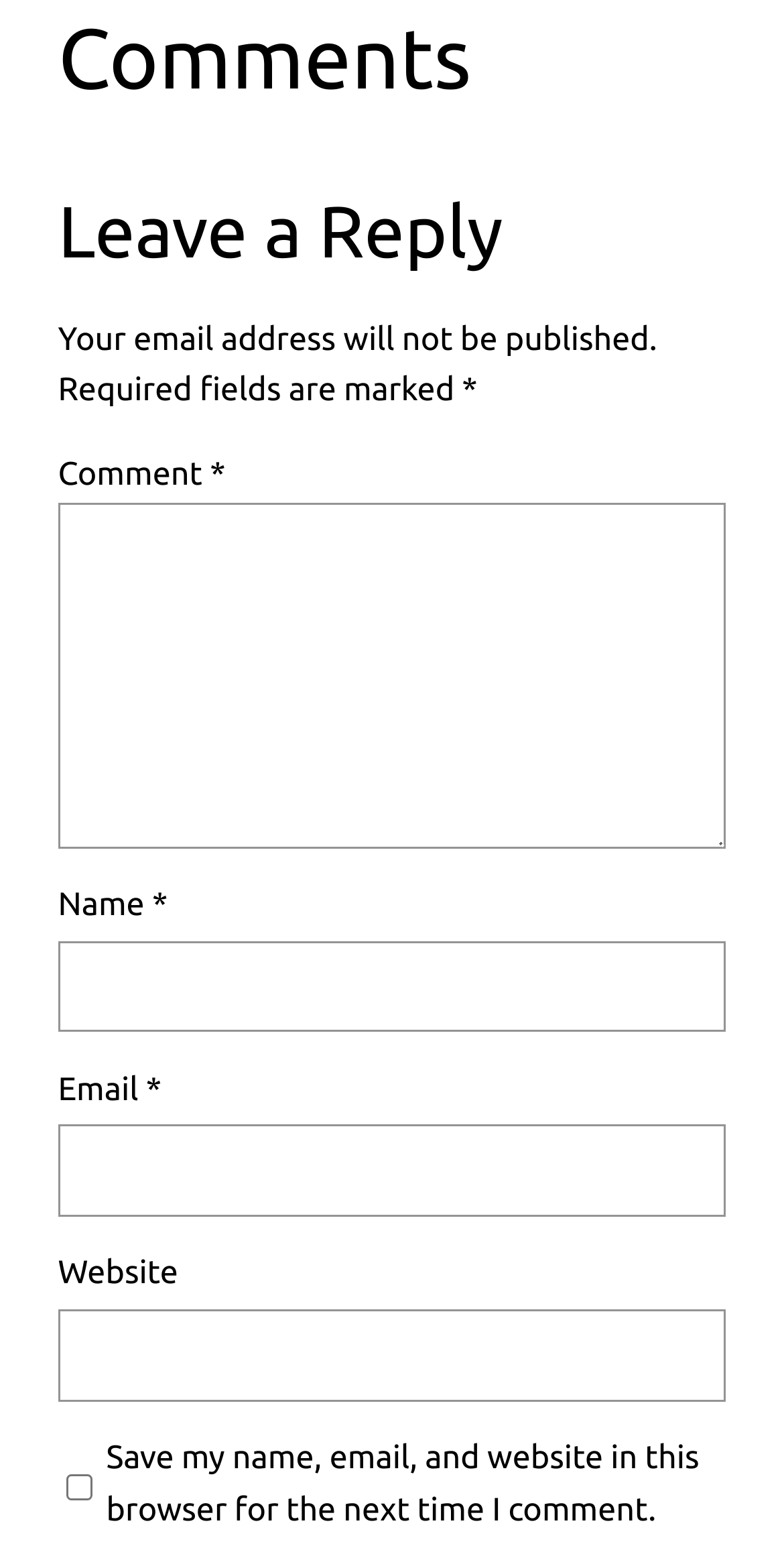Please answer the following question using a single word or phrase: 
What is the default state of the 'Save my name, email, and website' checkbox?

Unchecked